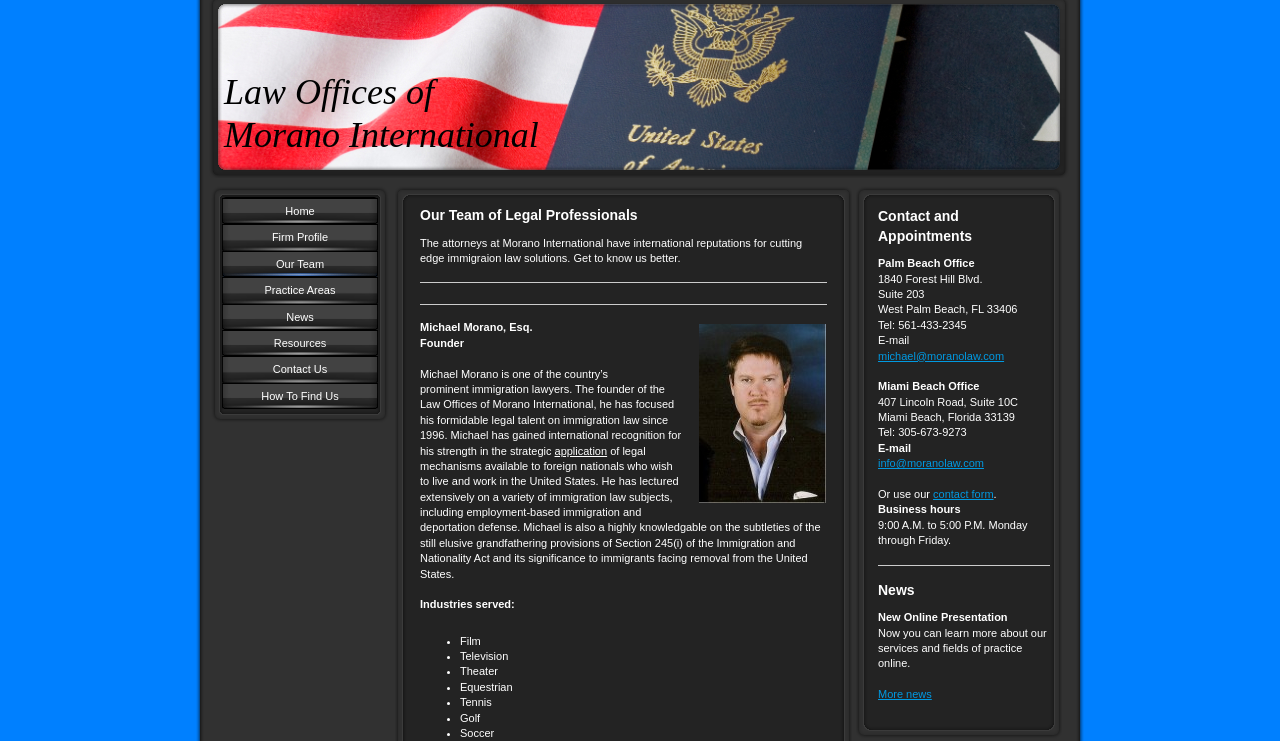Please specify the bounding box coordinates in the format (top-left x, top-left y, bottom-right x, bottom-right y), with values ranging from 0 to 1. Identify the bounding box for the UI component described as follows: Resources

[0.173, 0.445, 0.295, 0.481]